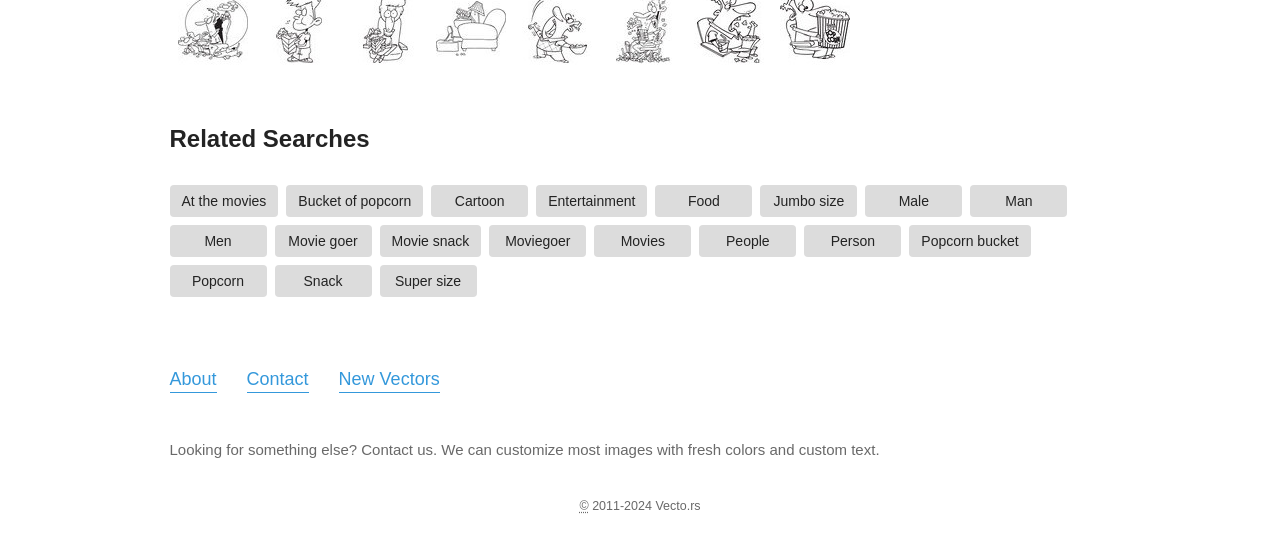Please identify the bounding box coordinates of the element I need to click to follow this instruction: "Click the Skip Hire Lancashire logo".

None